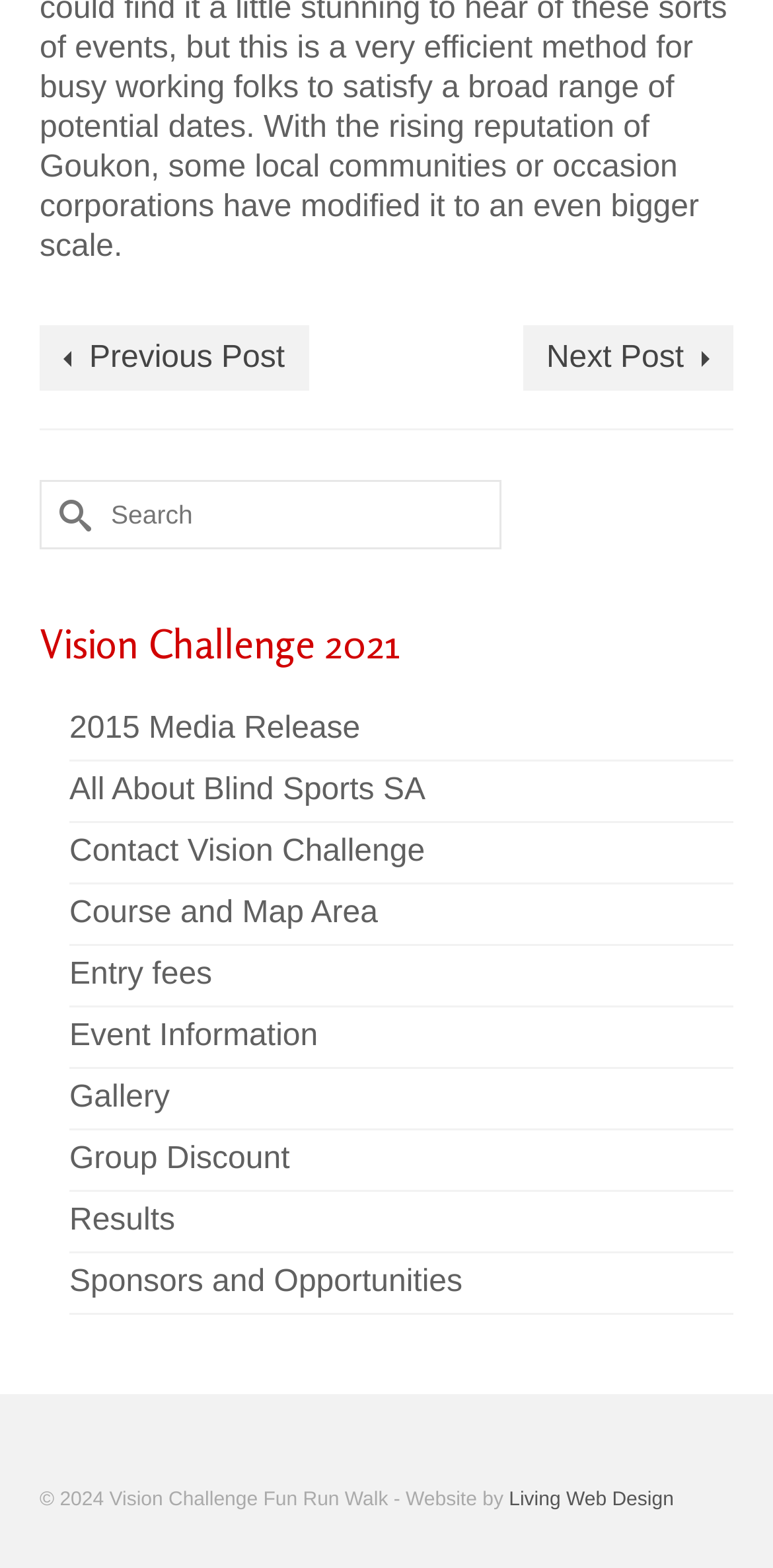Specify the bounding box coordinates of the area to click in order to execute this command: 'Check the gallery'. The coordinates should consist of four float numbers ranging from 0 to 1, and should be formatted as [left, top, right, bottom].

[0.09, 0.689, 0.22, 0.711]